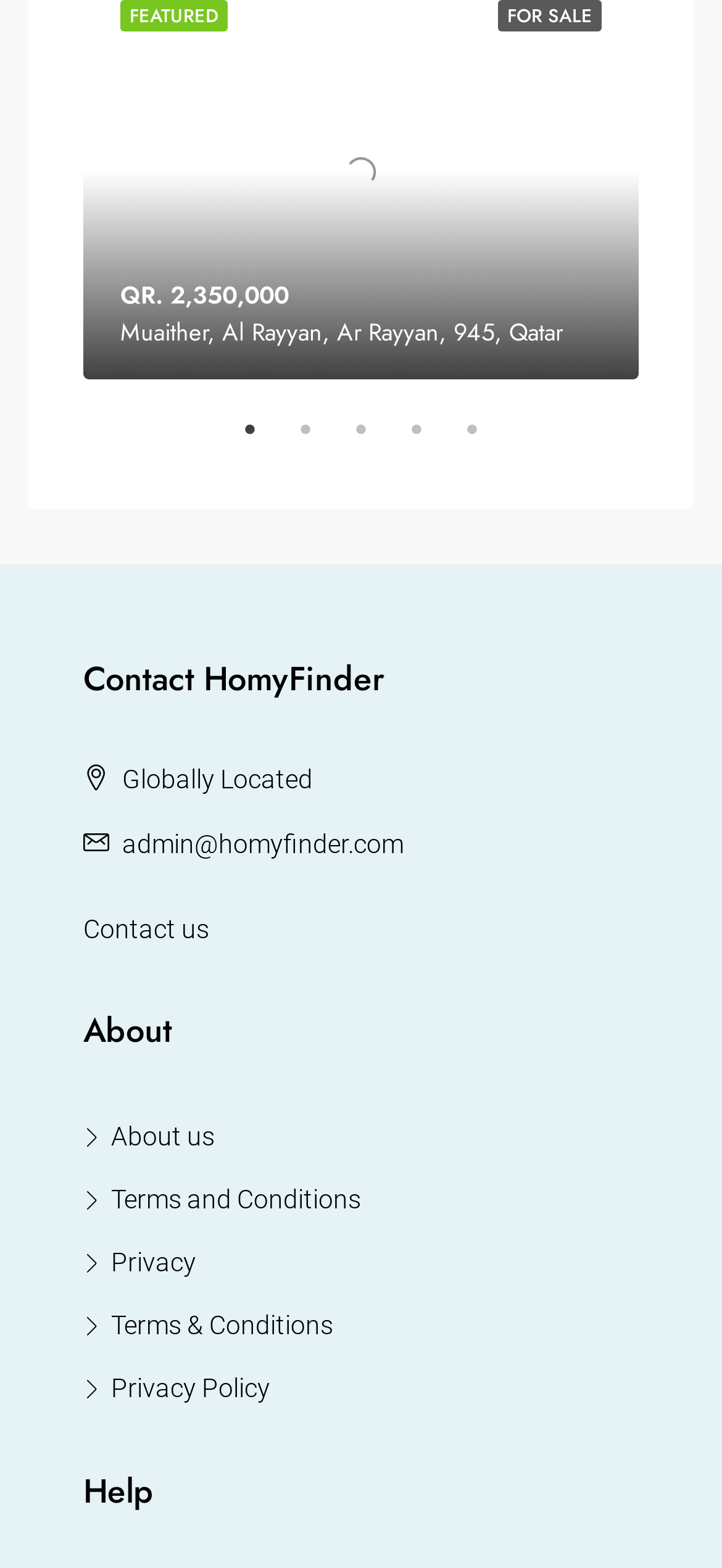Identify the bounding box coordinates of the clickable region necessary to fulfill the following instruction: "Select the '2 of 5' tab". The bounding box coordinates should be four float numbers between 0 and 1, i.e., [left, top, right, bottom].

[0.423, 0.272, 0.474, 0.295]